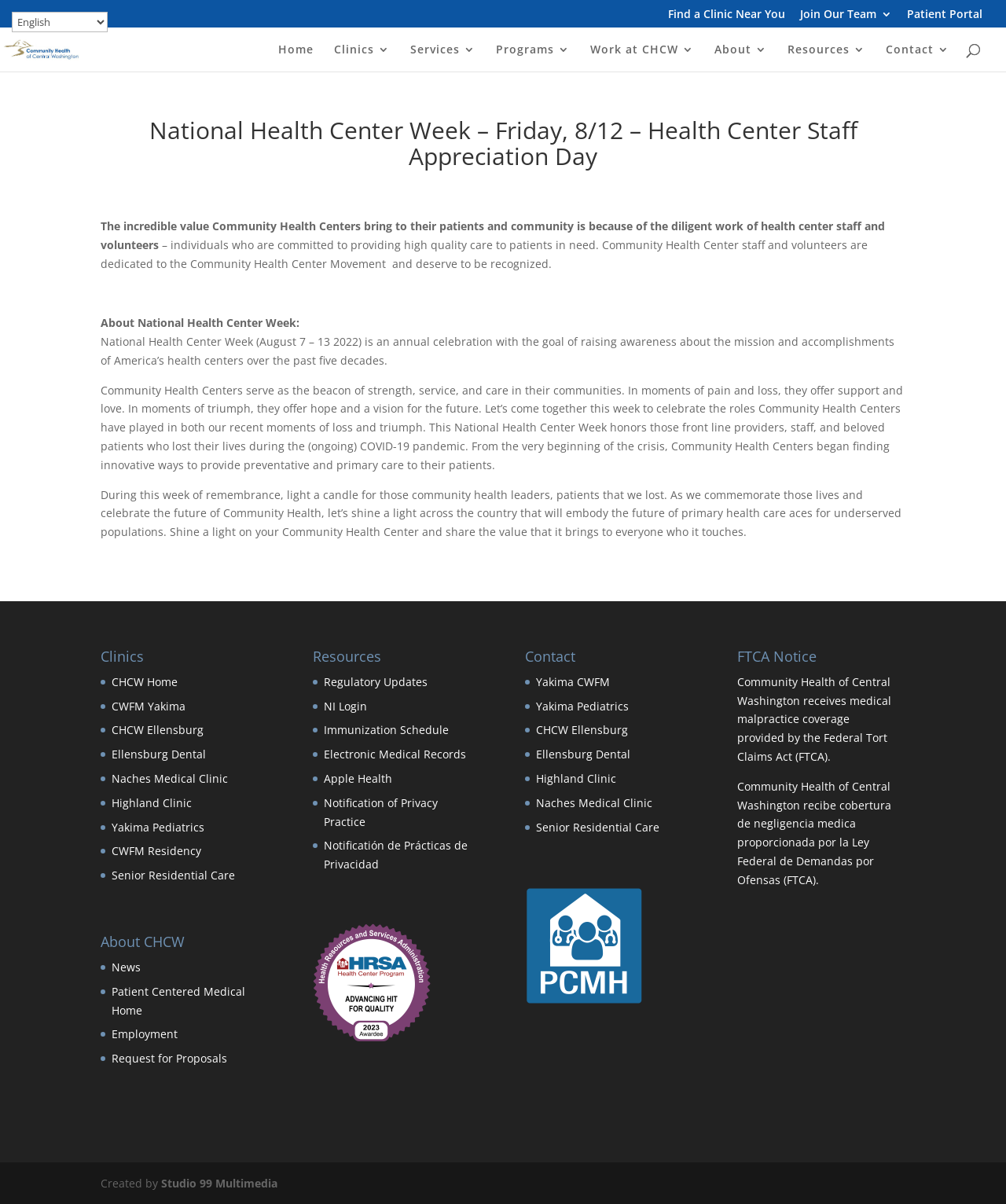Pinpoint the bounding box coordinates for the area that should be clicked to perform the following instruction: "Search for something".

[0.053, 0.023, 0.953, 0.024]